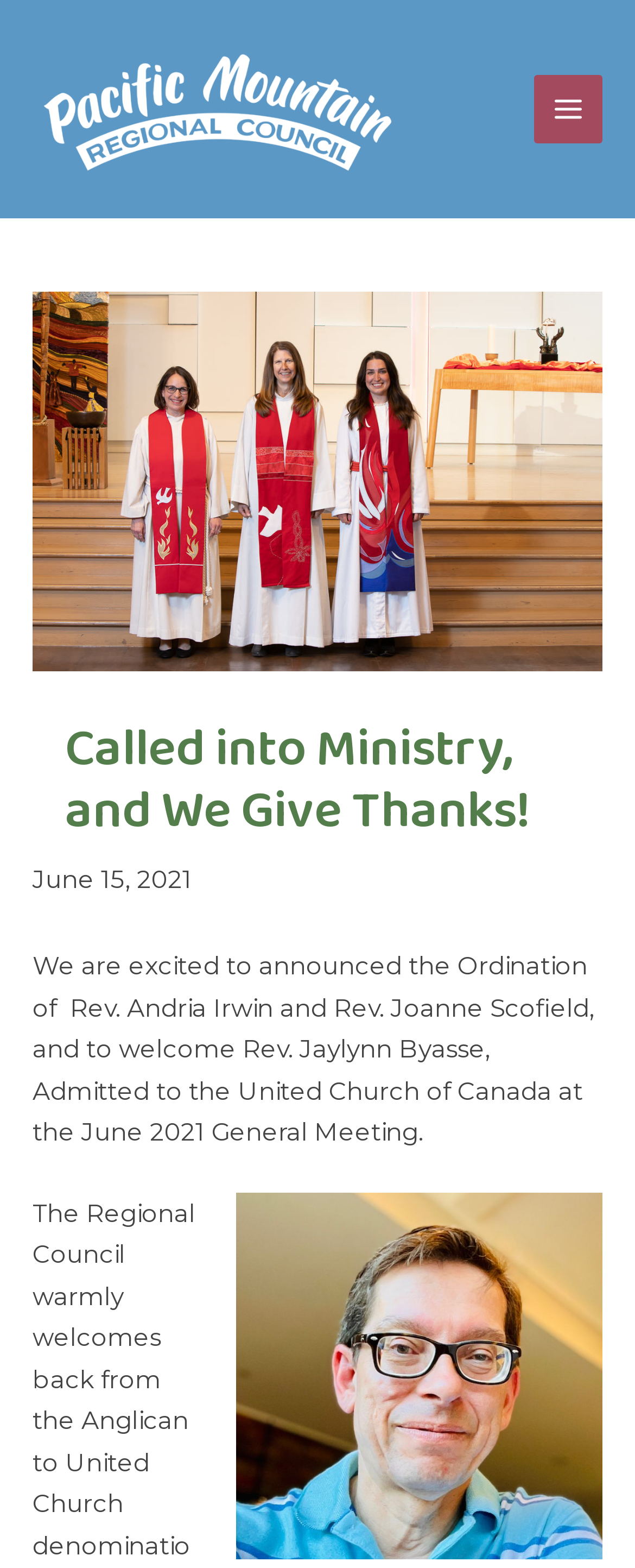Create a detailed description of the webpage's content and layout.

The webpage is about the Pacific Mountain Region, specifically announcing the ordination of Rev. Andria Irwin and Rev. Joanne Scofield, and welcoming Rev. Jaylynn Byasse to the United Church of Canada. 

At the top left of the page, there is a link. To the right of this link, a button labeled "MAIN MENU" is located, which is not expanded. This button has an image to its right. 

Below the link and the button, there is a header section that spans the width of the page. Within this section, a heading is displayed, which is the title of the webpage, "Called into Ministry, and We Give Thanks!". 

Underneath the heading, a date "June 15, 2021" is shown. Below this date, a paragraph of text is presented, which provides more details about the ordination and welcoming of the reverends.